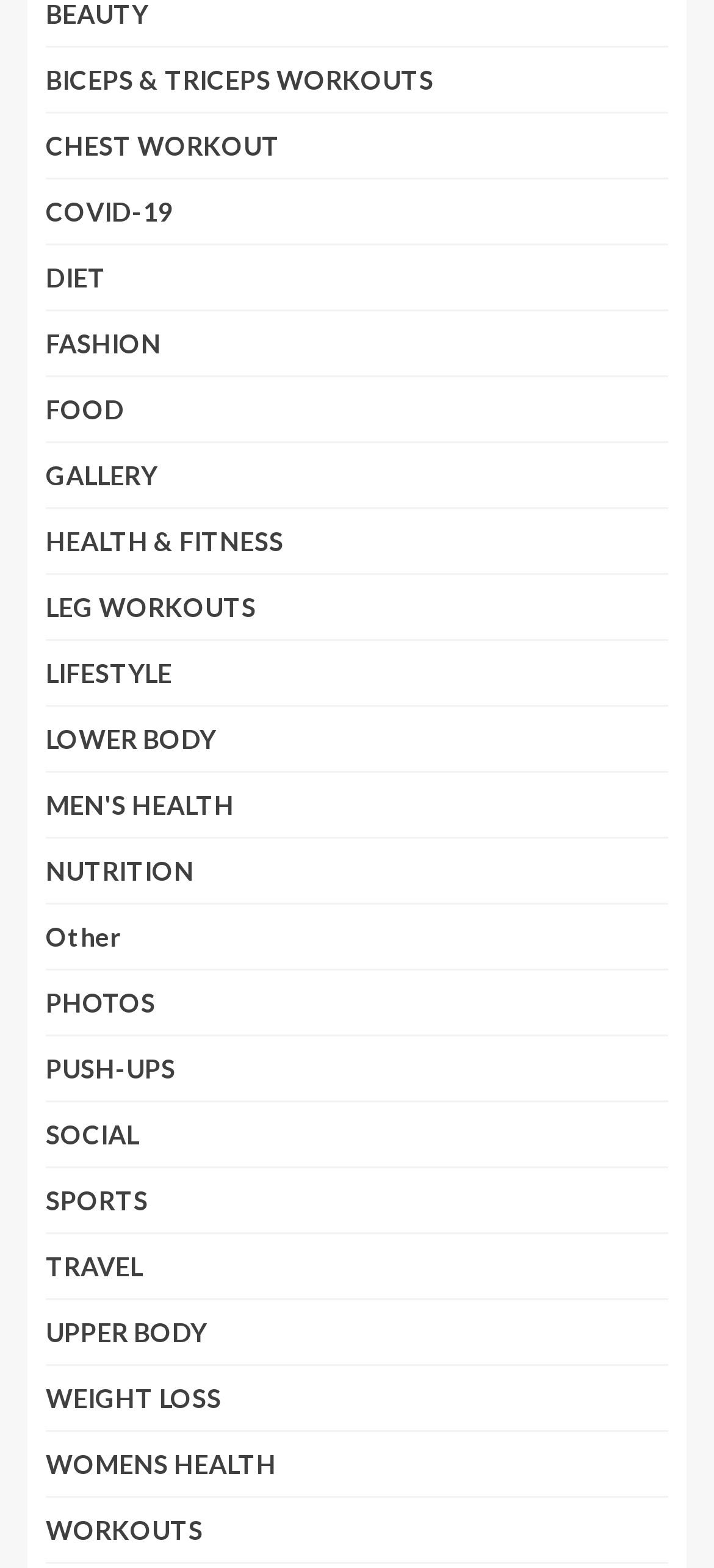Provide a single word or phrase answer to the question: 
How many non-workout categories are available?

7